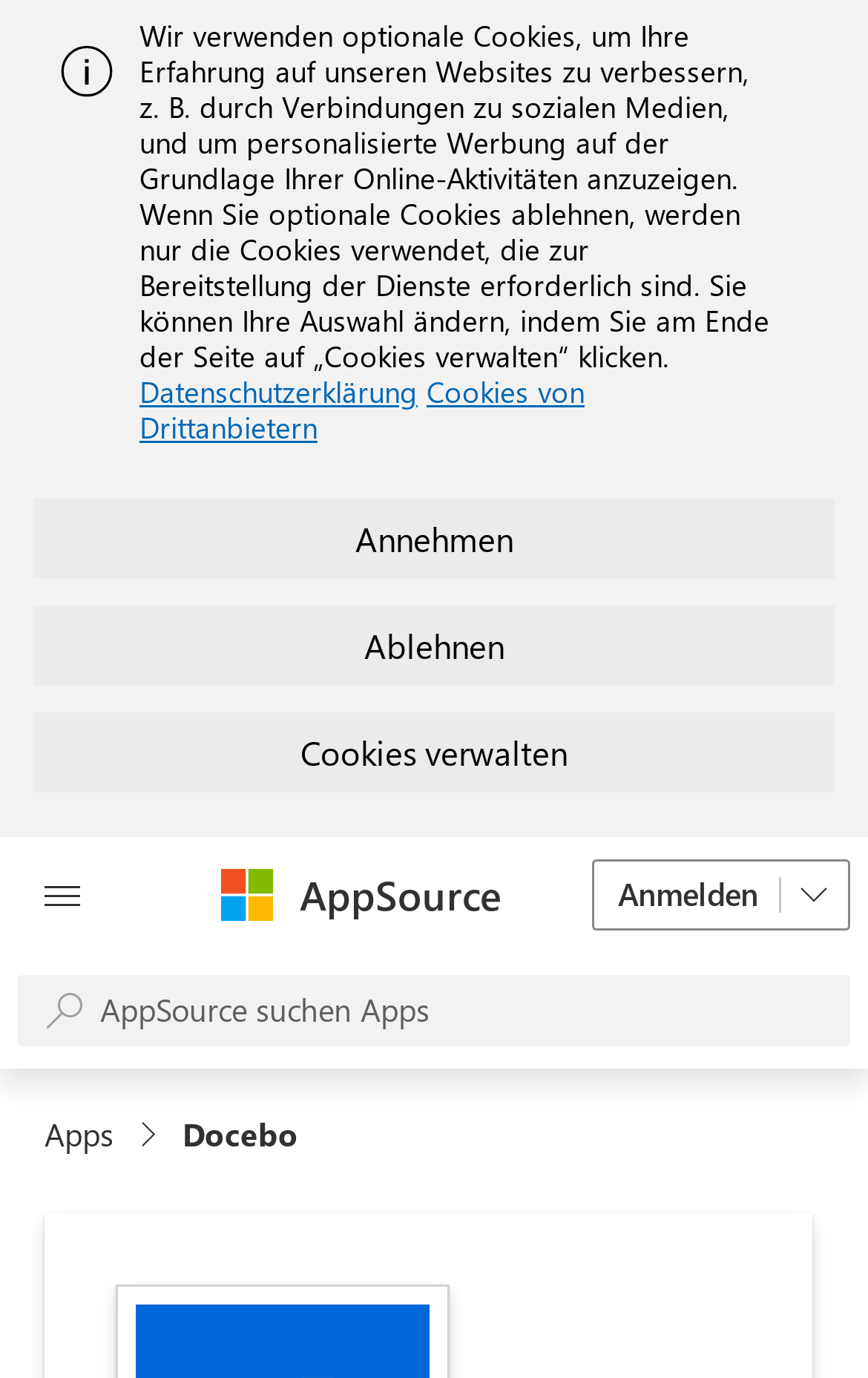Locate the bounding box coordinates of the clickable element to fulfill the following instruction: "Log in". Provide the coordinates as four float numbers between 0 and 1 in the format [left, top, right, bottom].

[0.682, 0.624, 0.979, 0.675]